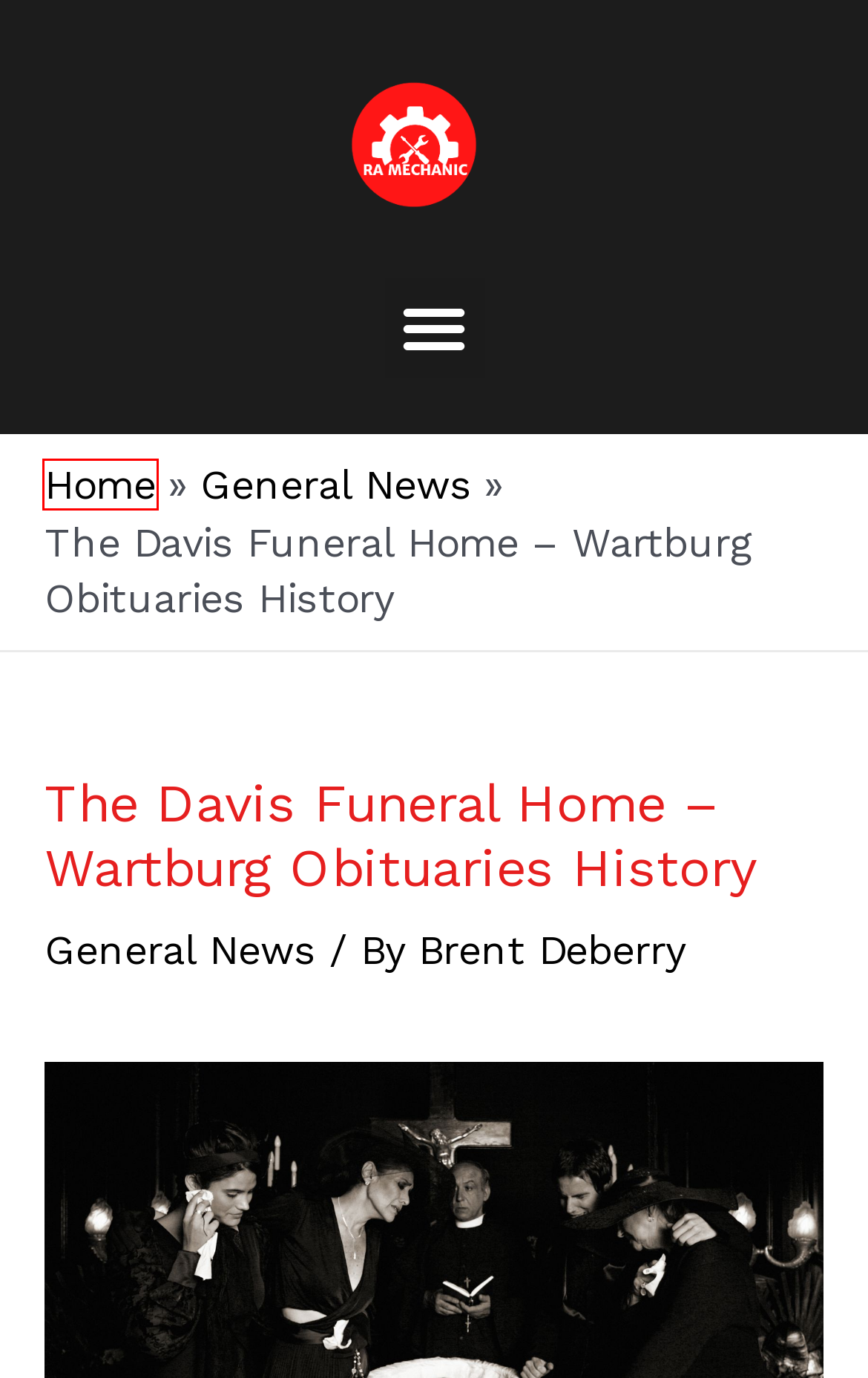After examining the screenshot of a webpage with a red bounding box, choose the most accurate webpage description that corresponds to the new page after clicking the element inside the red box. Here are the candidates:
A. RQI 1 Stop Login: Simplify Your Access With This User-Friendly Platform
B. Lock Haven Express Obituaries: Remembering Lives That Left A Lasting Impression
C. The Truth Behind 9News Anchors Hate Each Other
D. Home
E. General News Archives - RA Mechanic
F. Steven Taylor, Author at RA Mechanic
G. The Importance of Proctor Funeral Home Obituaries Beaumont Texas
H. Brent Deberry, Author at RA Mechanic

D